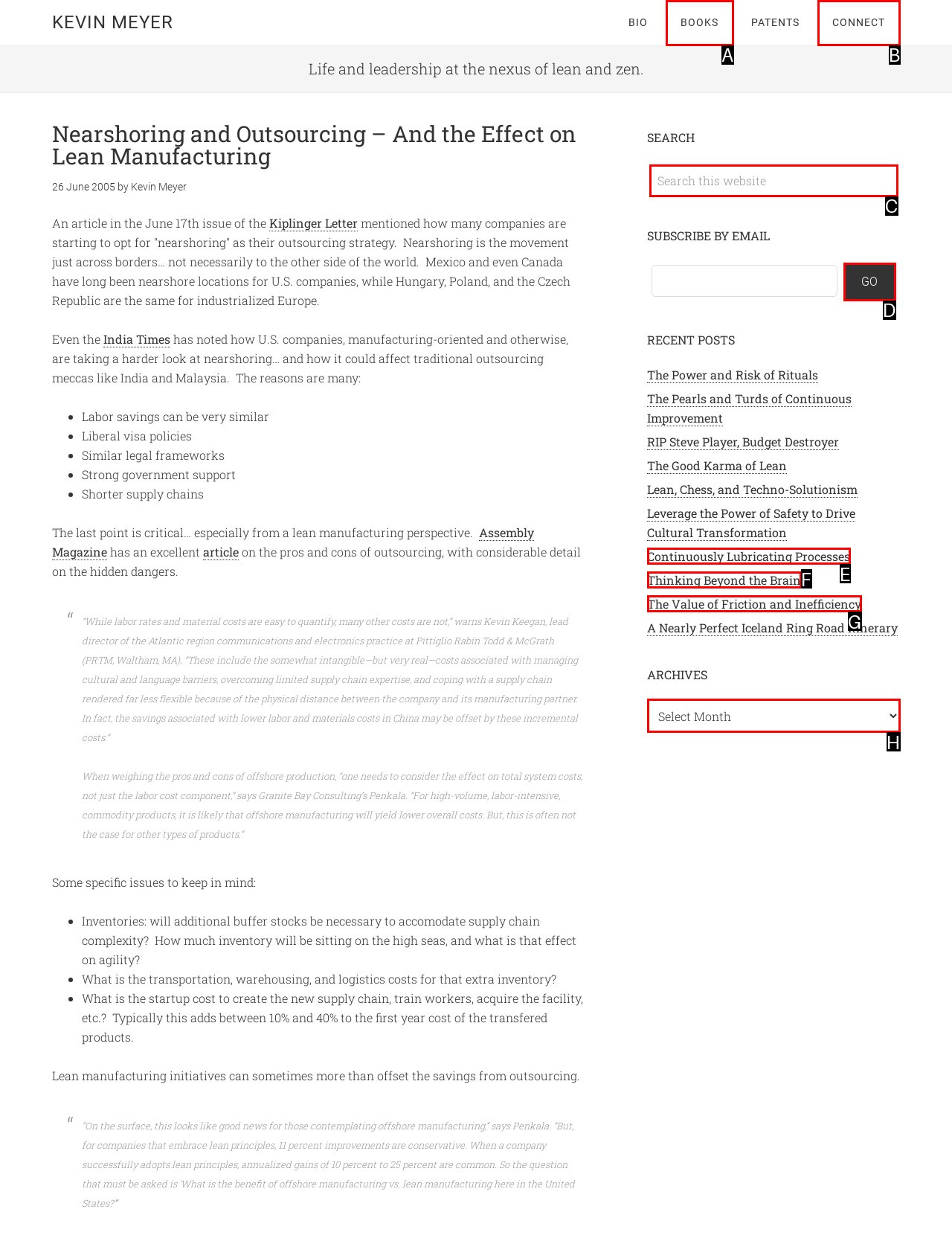Match the following description to the correct HTML element: Thinking Beyond the Brain Indicate your choice by providing the letter.

F